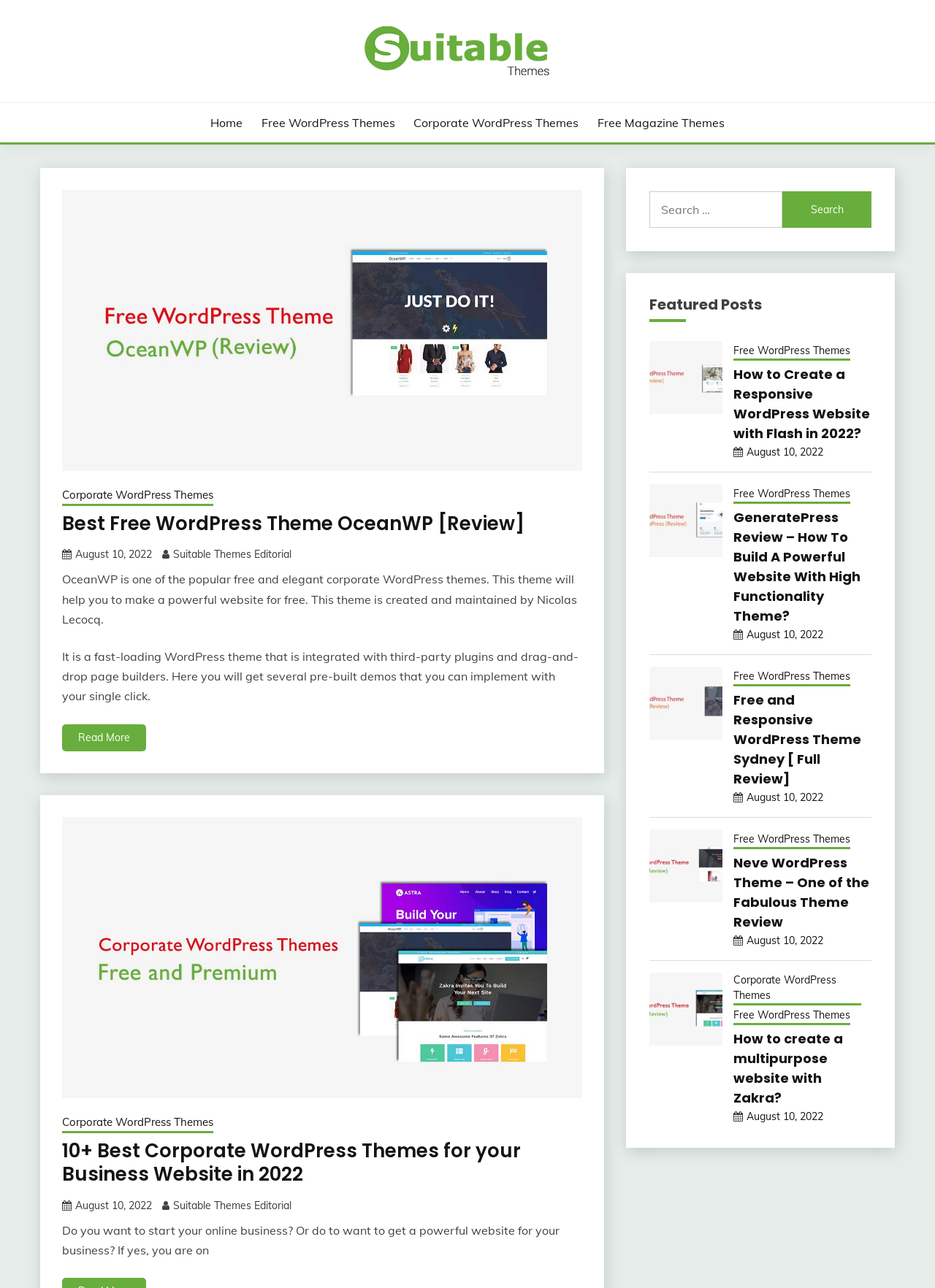What is the date of the theme reviews?
Based on the image content, provide your answer in one word or a short phrase.

August 10, 2022